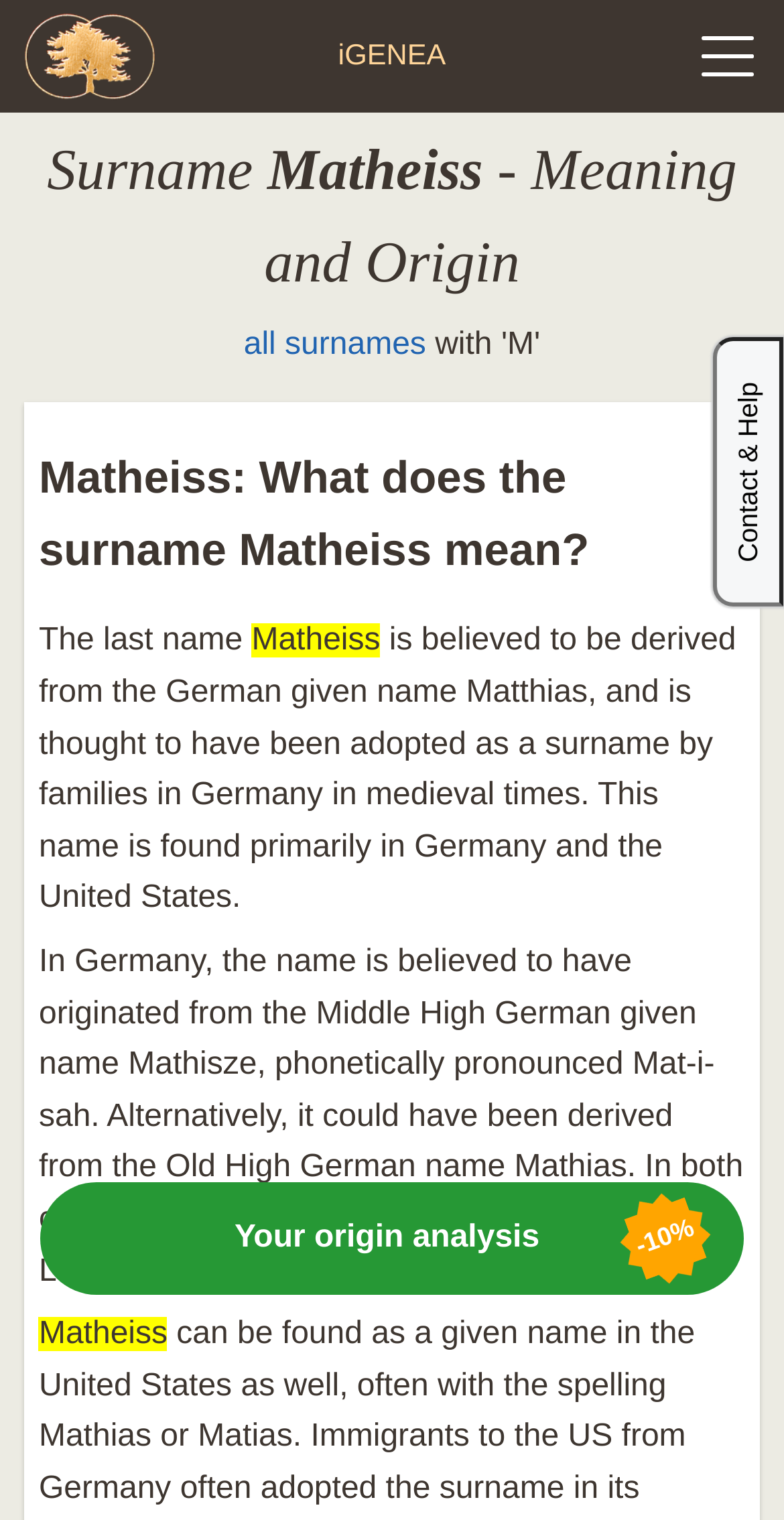Using the given description, provide the bounding box coordinates formatted as (top-left x, top-left y, bottom-right x, bottom-right y), with all values being floating point numbers between 0 and 1. Description: Your origin analysis -10%

[0.051, 0.778, 0.949, 0.852]